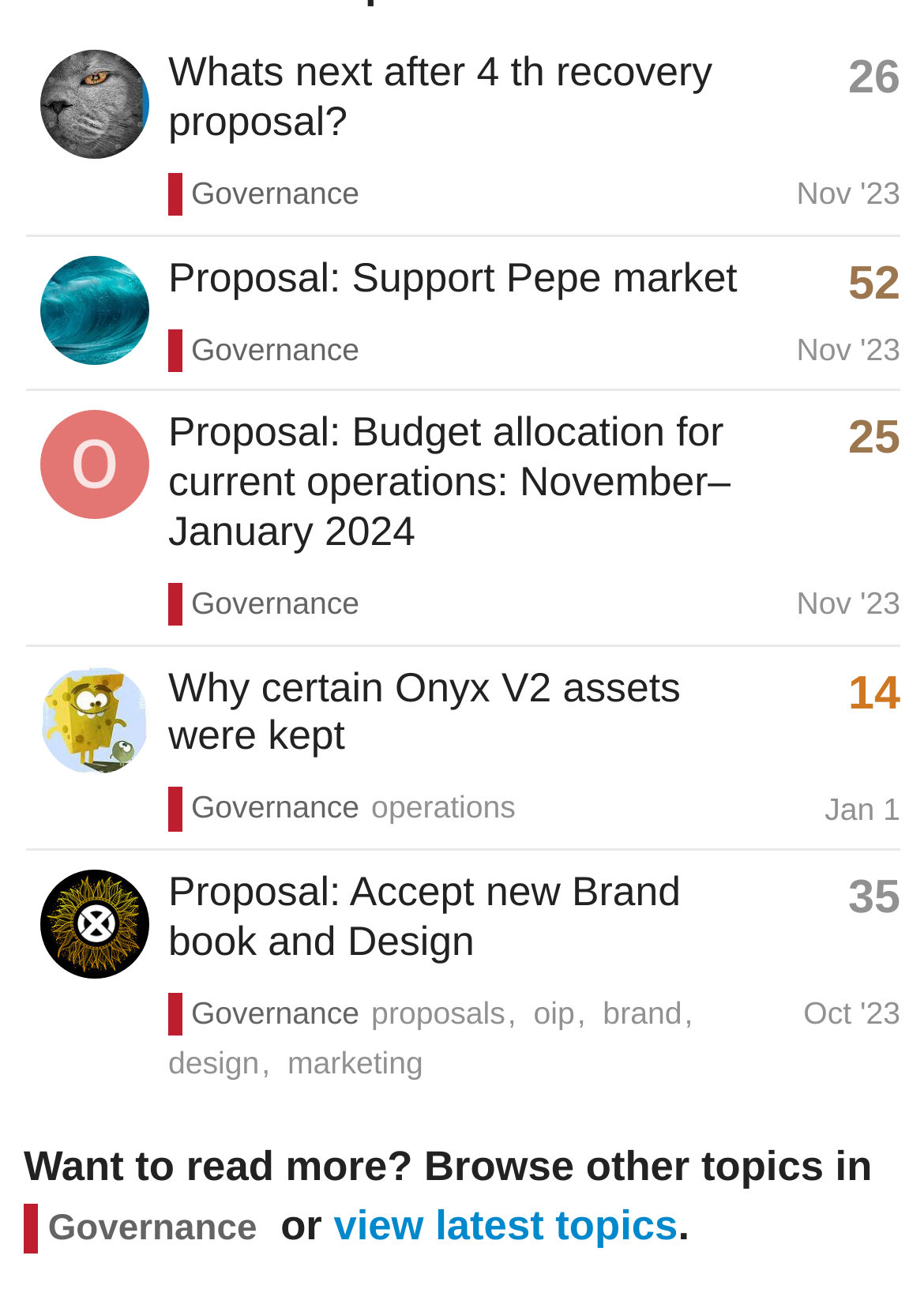Respond with a single word or phrase to the following question: How many replies does the topic 'Proposal: Budget allocation for current operations: November–January 2024' have?

25